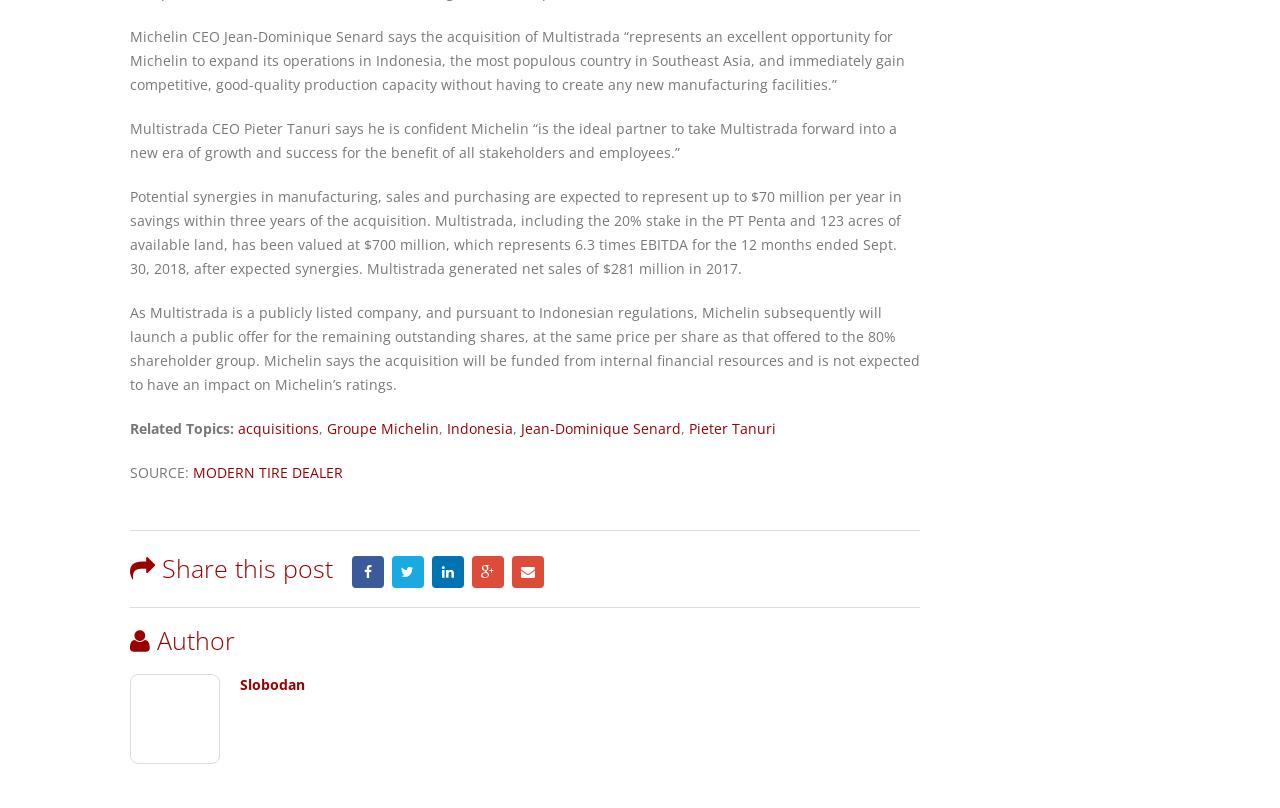Can you find the bounding box coordinates for the element to click on to achieve the instruction: "Share this post on Facebook"?

[0.275, 0.688, 0.3, 0.727]